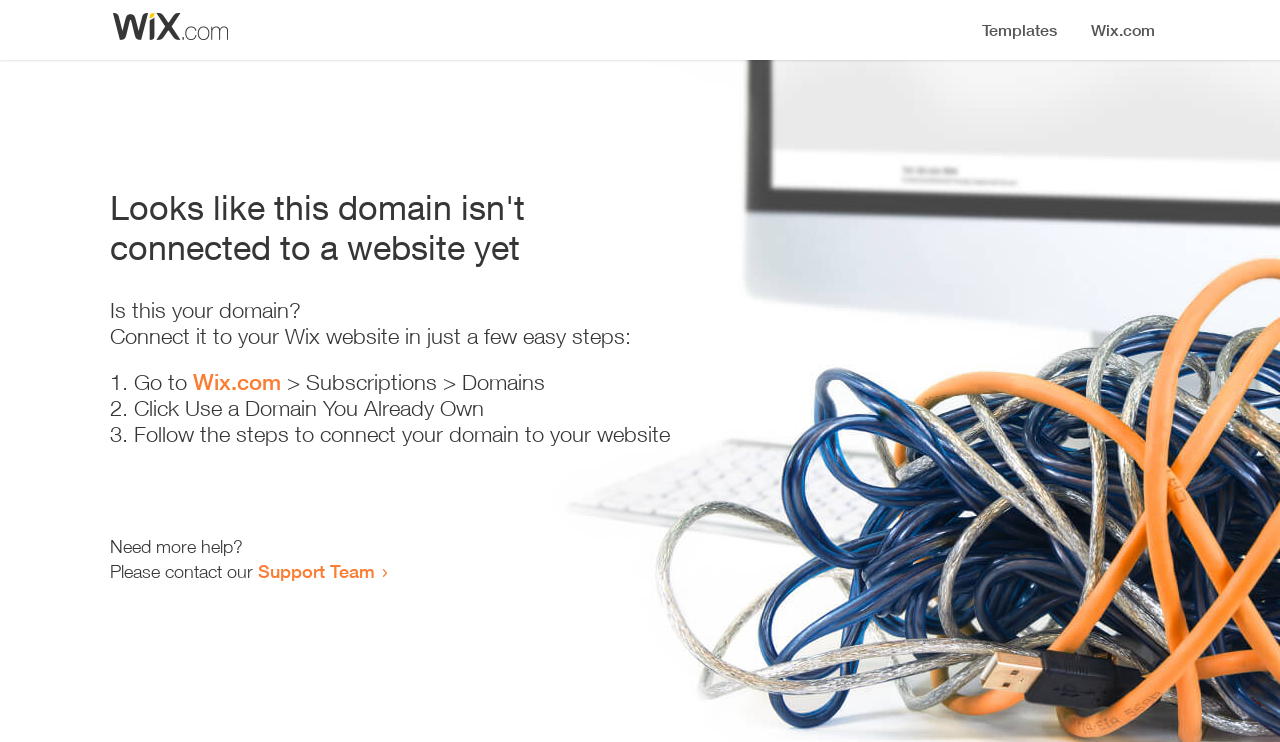Can you extract the primary headline text from the webpage?

Looks like this domain isn't
connected to a website yet